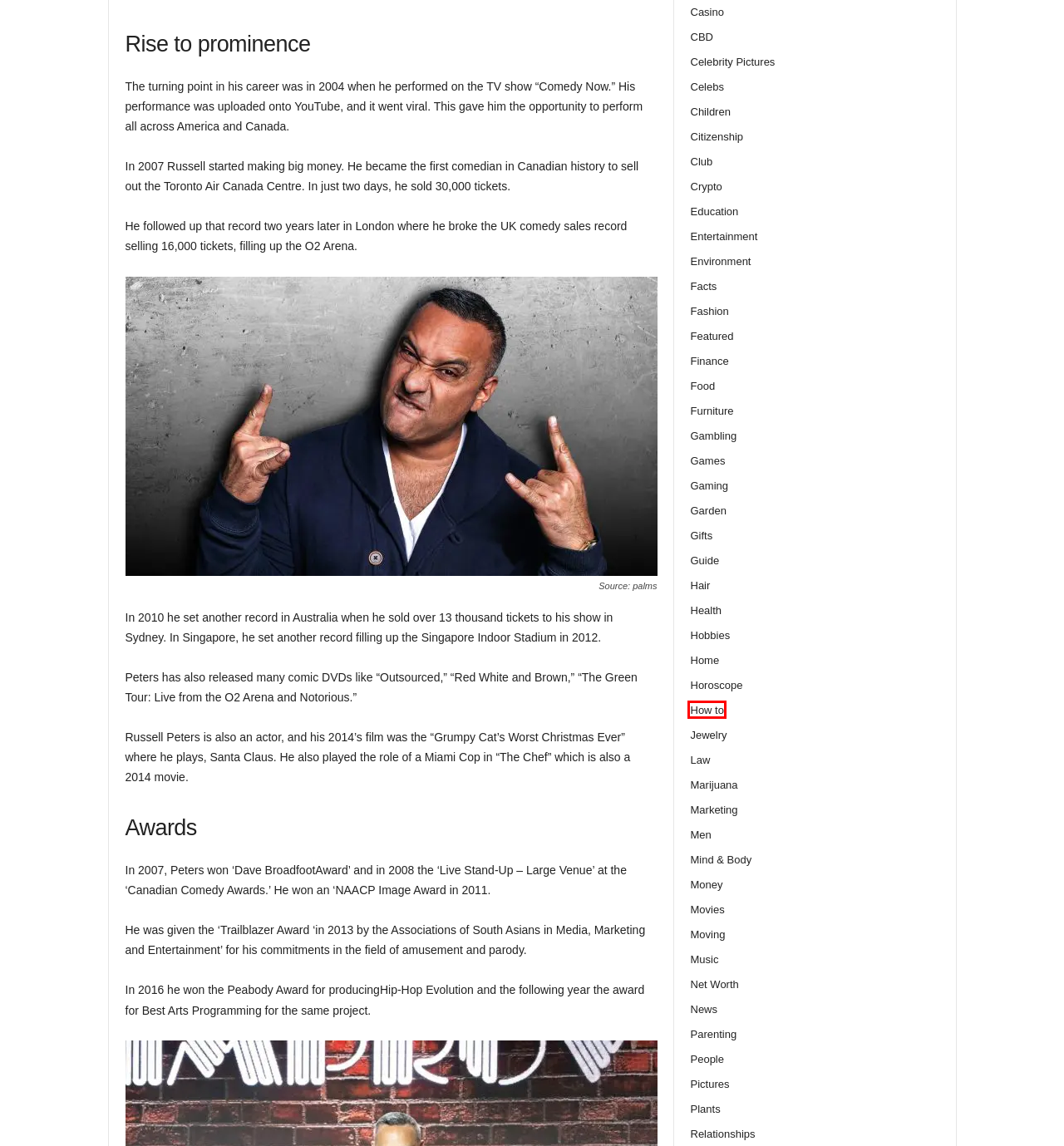Examine the screenshot of a webpage with a red bounding box around a UI element. Select the most accurate webpage description that corresponds to the new page after clicking the highlighted element. Here are the choices:
A. Music Archives - Atlanta Celebrity News
B. Casino Archives - Atlanta Celebrity News
C. Moving Archives - Atlanta Celebrity News
D. Fashion Archives - Atlanta Celebrity News
E. Featured Archives - Atlanta Celebrity News
F. Movies Archives - Atlanta Celebrity News
G. SEO Archives - Atlanta Celebrity News
H. How to Archives - Atlanta Celebrity News

H